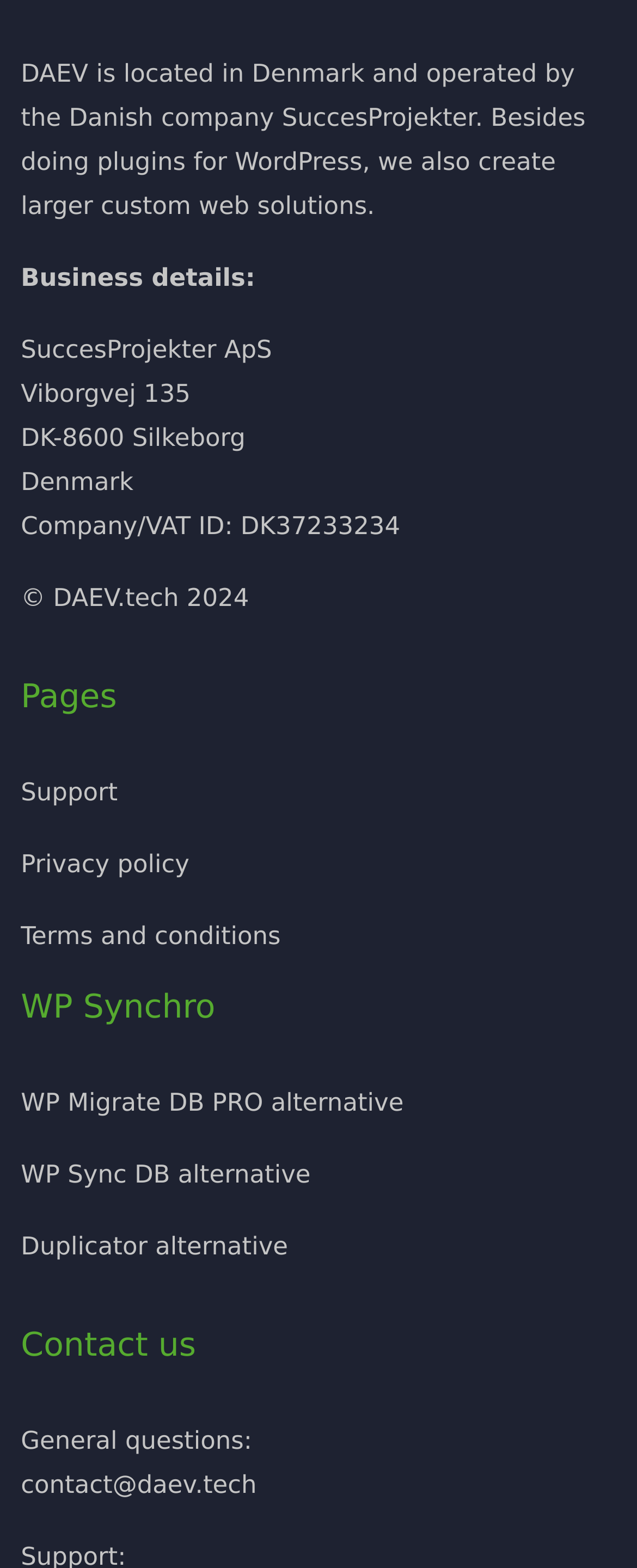Refer to the image and provide an in-depth answer to the question: 
How can I contact DAEV for general questions?

The contact information for general questions can be found in the 'Contact us' section, which is located at the bottom of the webpage. The section lists an email address 'contact@daev.tech' for general questions.